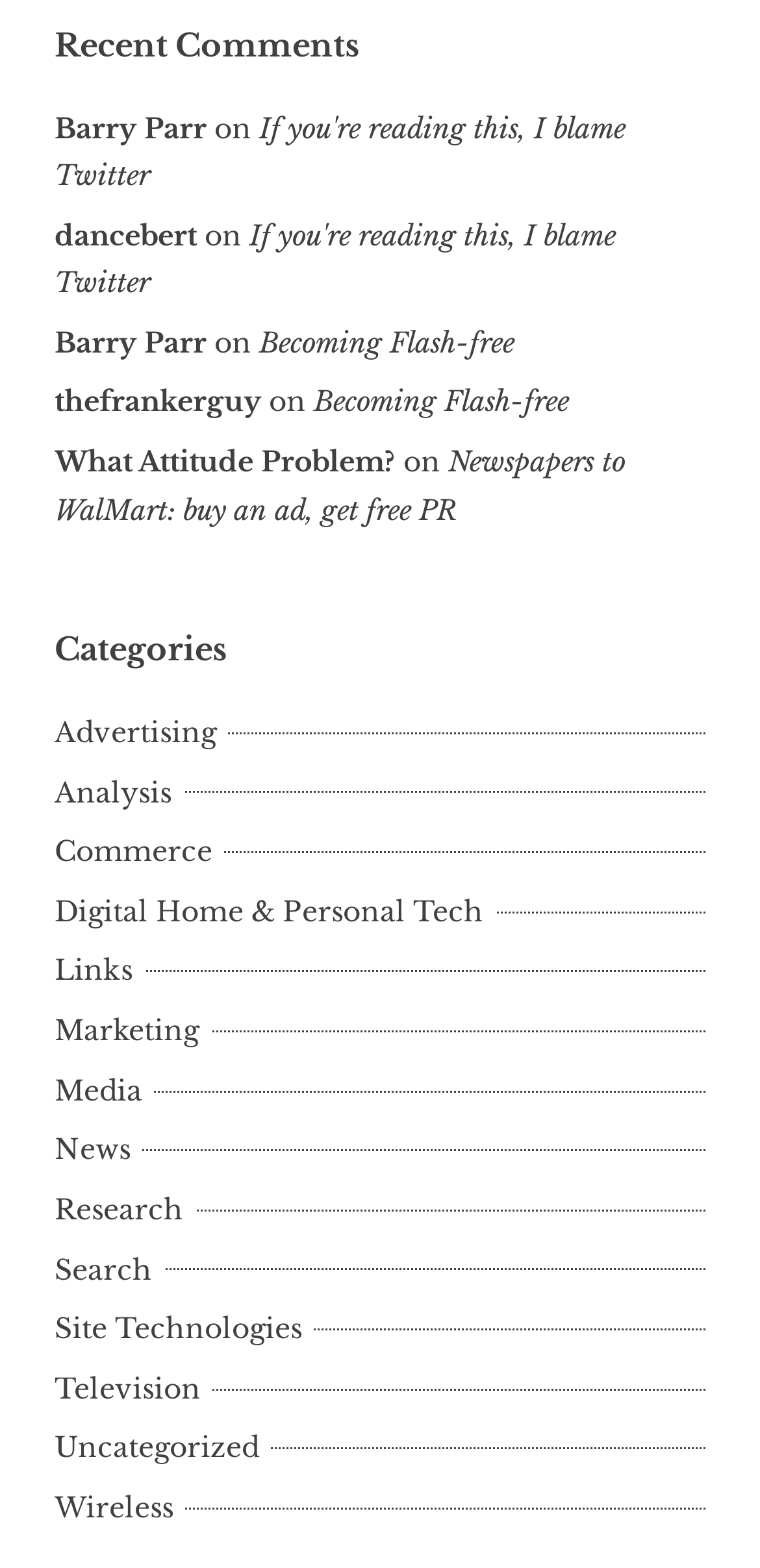Pinpoint the bounding box coordinates of the element to be clicked to execute the instruction: "read Newspapers to WalMart article".

[0.072, 0.283, 0.823, 0.336]